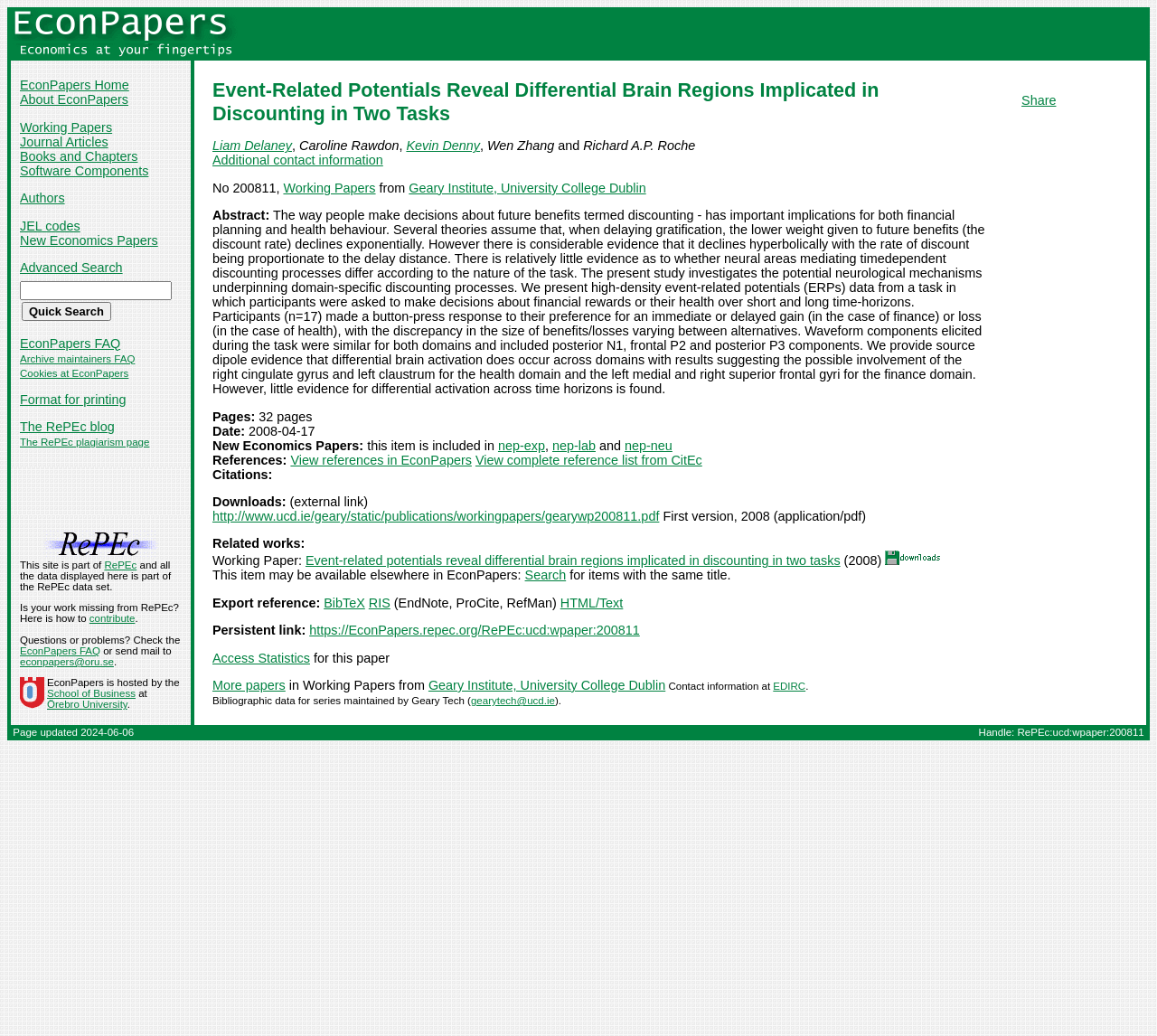Who are the authors of the paper?
Based on the image, answer the question with a single word or brief phrase.

Liam Delaney, Caroline Rawdon, Kevin Denny, Wen Zhang and Richard A.P. Roche